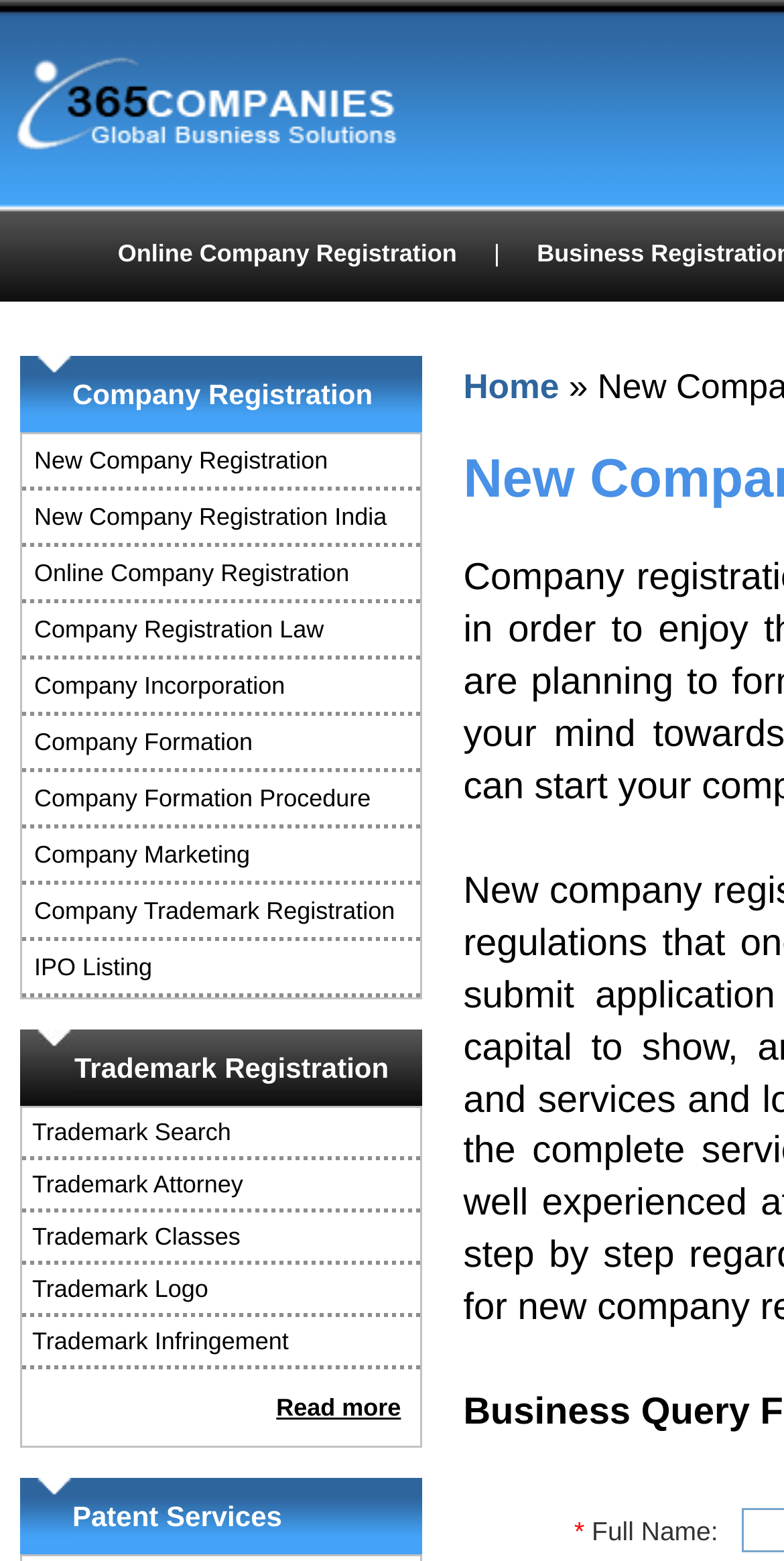Identify the bounding box coordinates for the UI element mentioned here: "Online Company Registration". Provide the coordinates as four float values between 0 and 1, i.e., [left, top, right, bottom].

[0.044, 0.358, 0.446, 0.376]